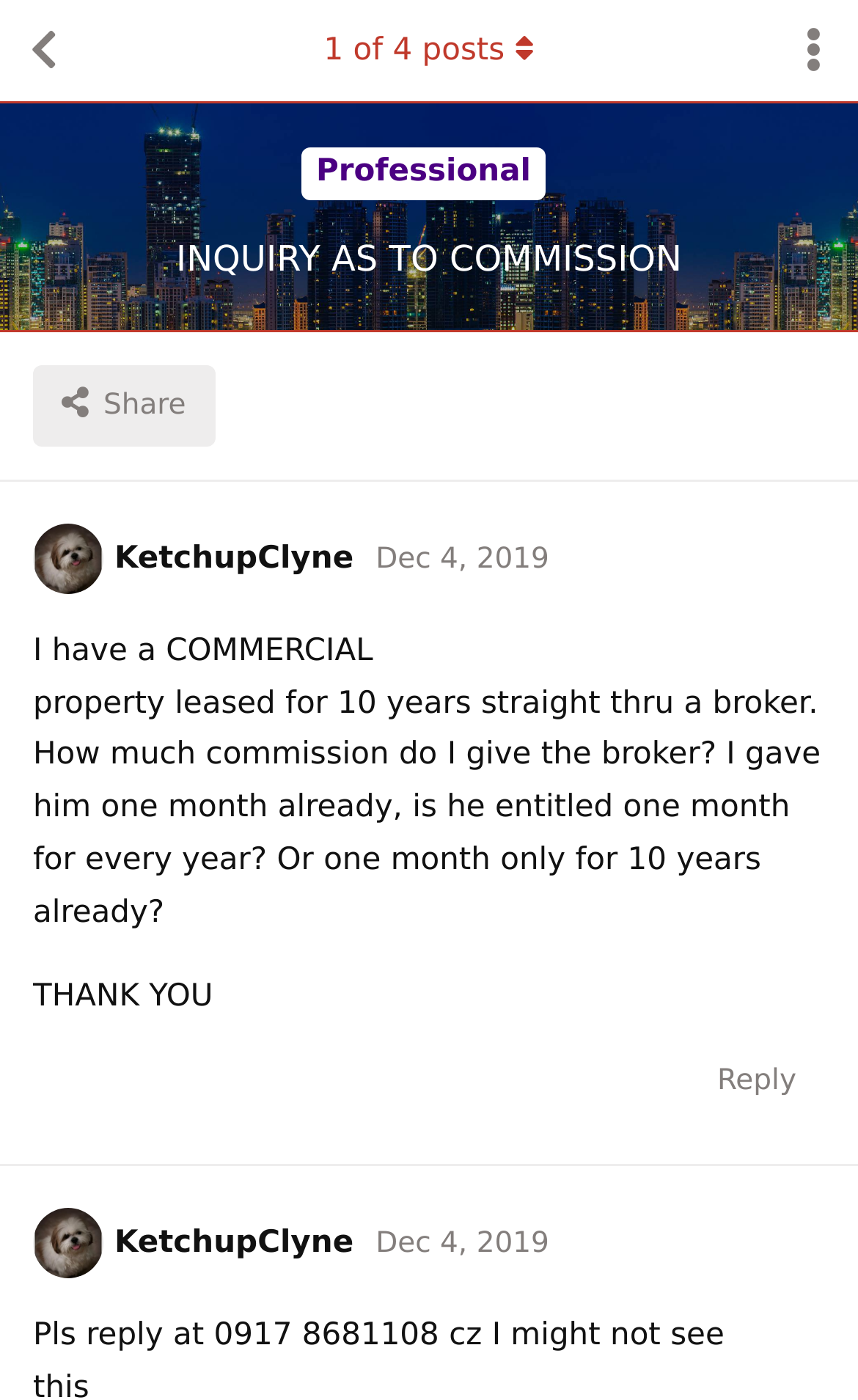Please identify the bounding box coordinates of the element that needs to be clicked to execute the following command: "Reply to the post". Provide the bounding box using four float numbers between 0 and 1, formatted as [left, top, right, bottom].

[0.803, 0.745, 0.962, 0.802]